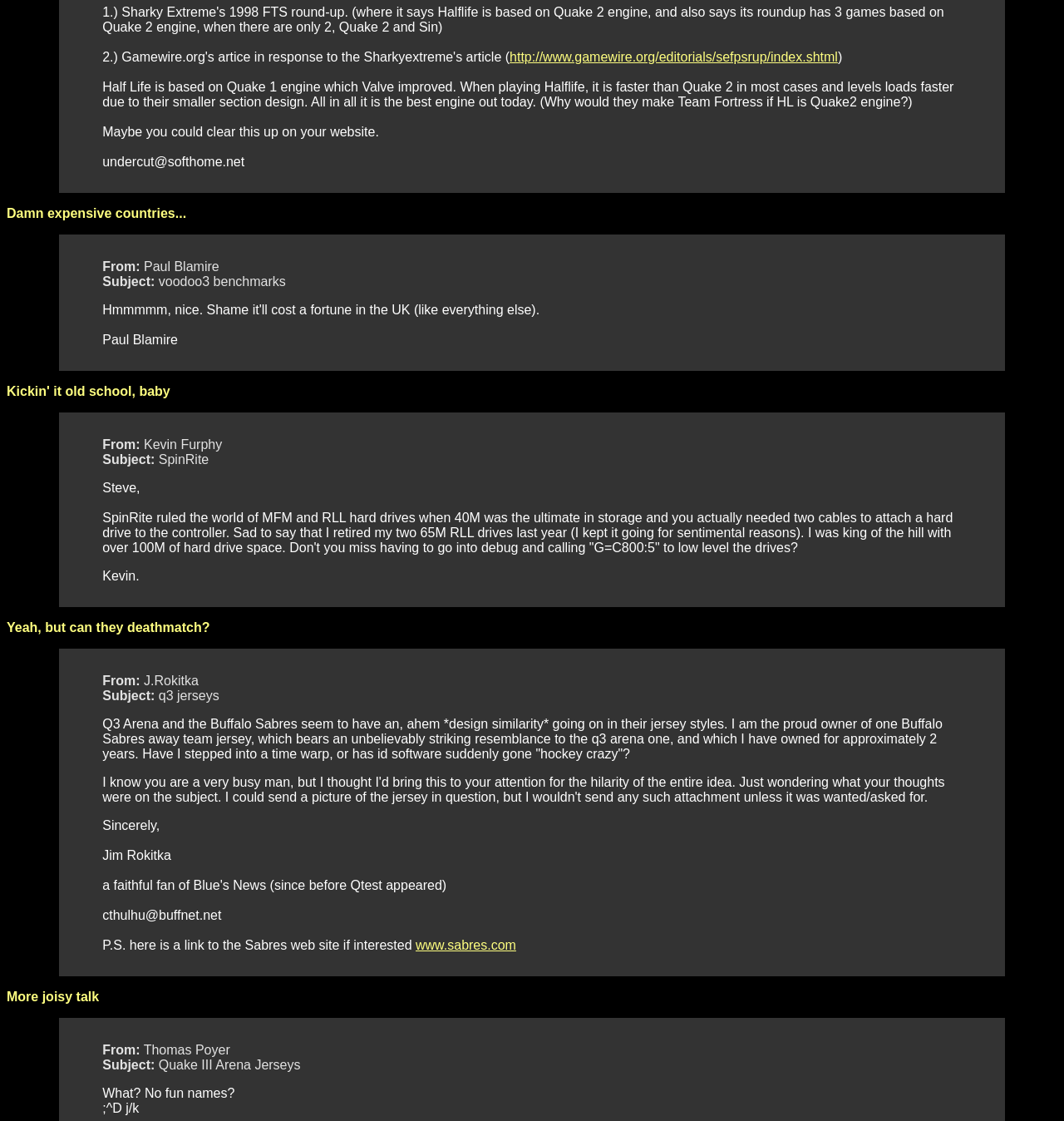What is the topic of the first email?
Based on the content of the image, thoroughly explain and answer the question.

The first email is discussing Half Life, specifically how it is based on the Quake 1 engine and its performance compared to Quake 2.